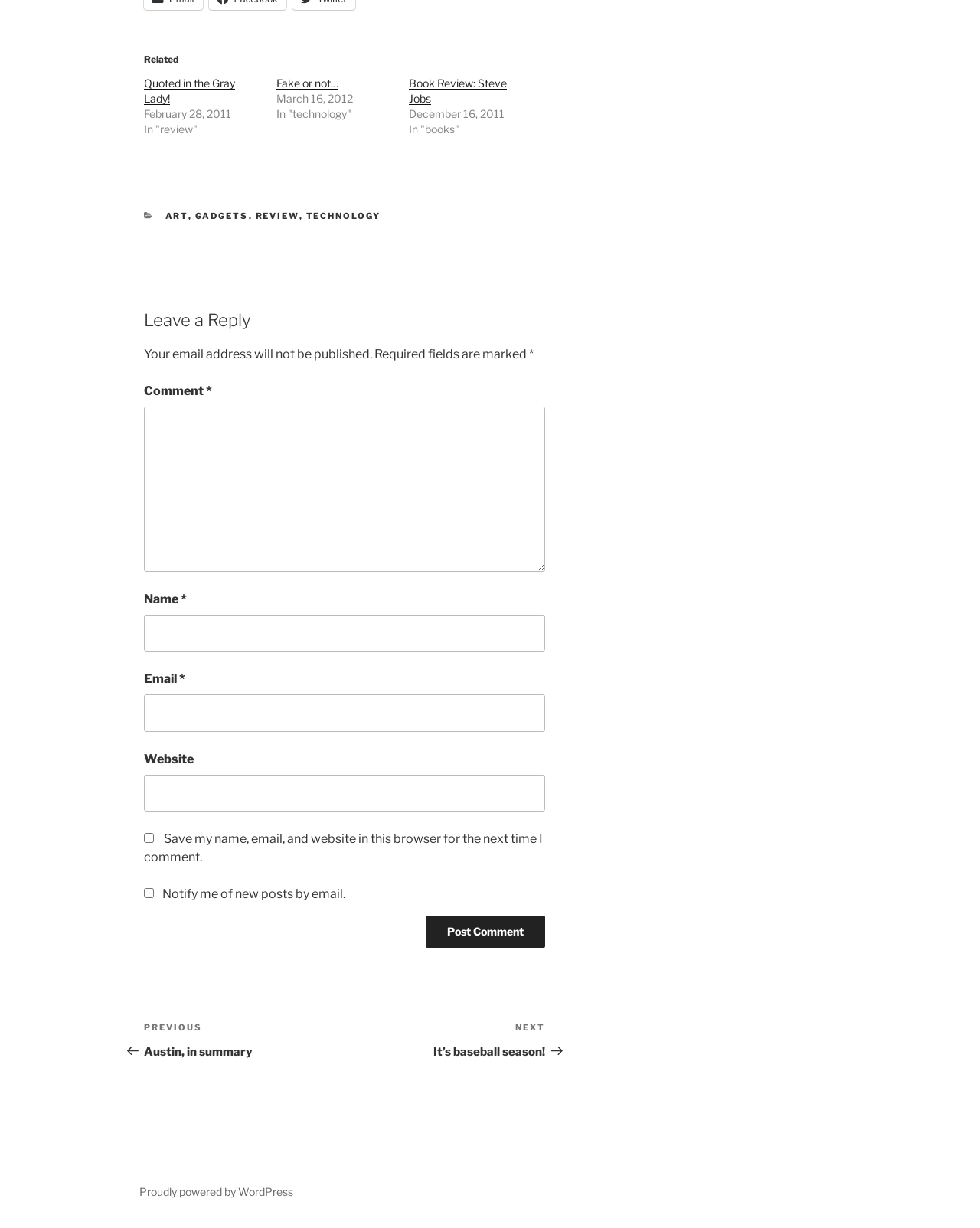Use a single word or phrase to answer the following:
What is the date of the second post?

March 16, 2012